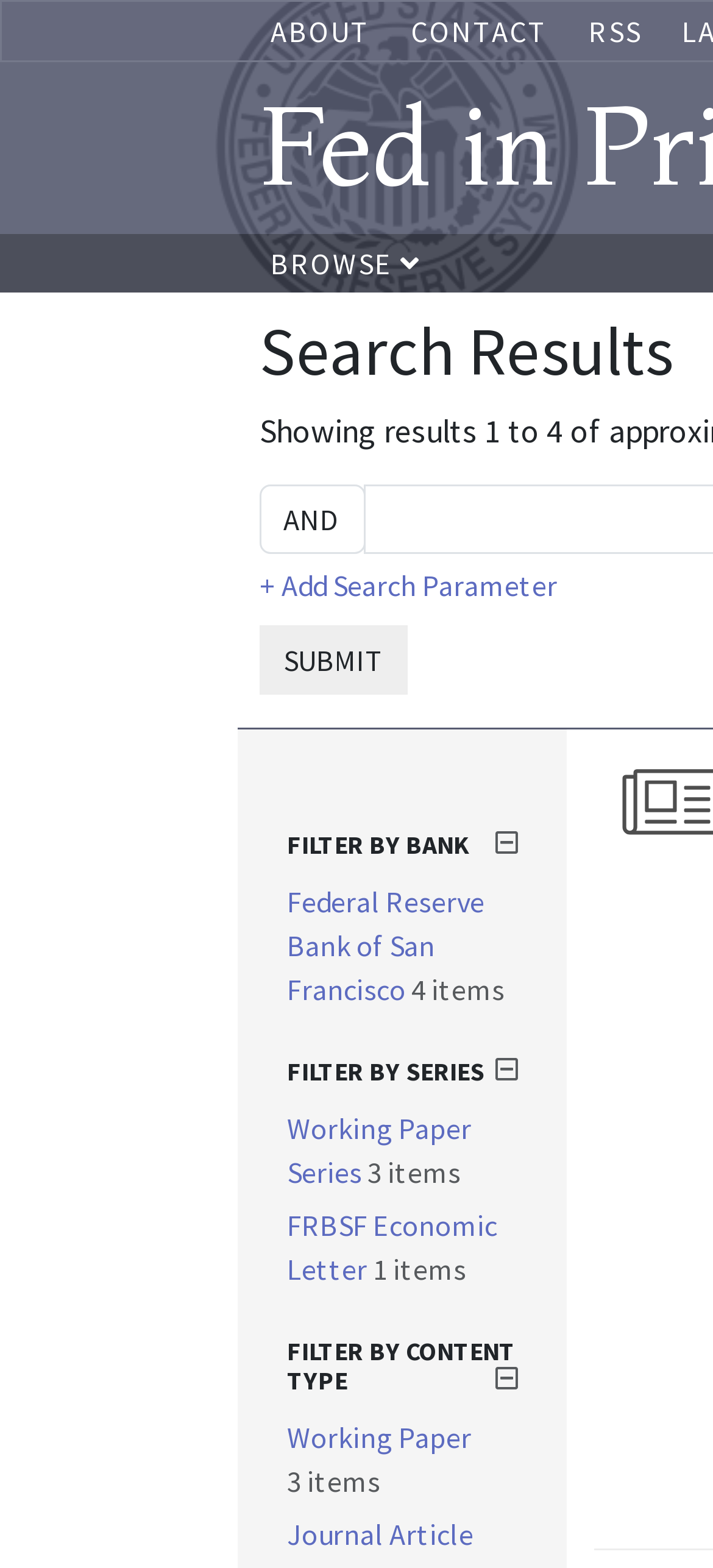Please determine the bounding box coordinates of the element's region to click for the following instruction: "View the full date list".

None